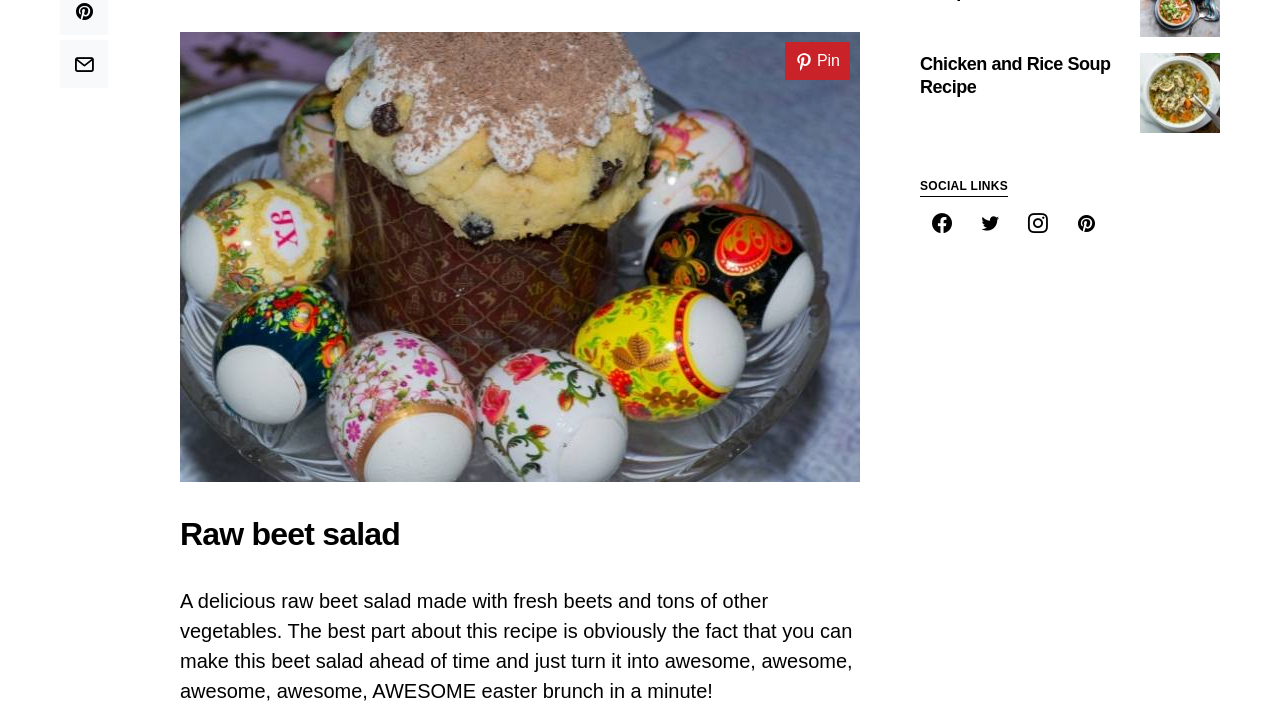Find the bounding box coordinates for the HTML element described in this sentence: "aria-label="Instagram"". Provide the coordinates as four float numbers between 0 and 1, in the format [left, top, right, bottom].

[0.794, 0.293, 0.828, 0.32]